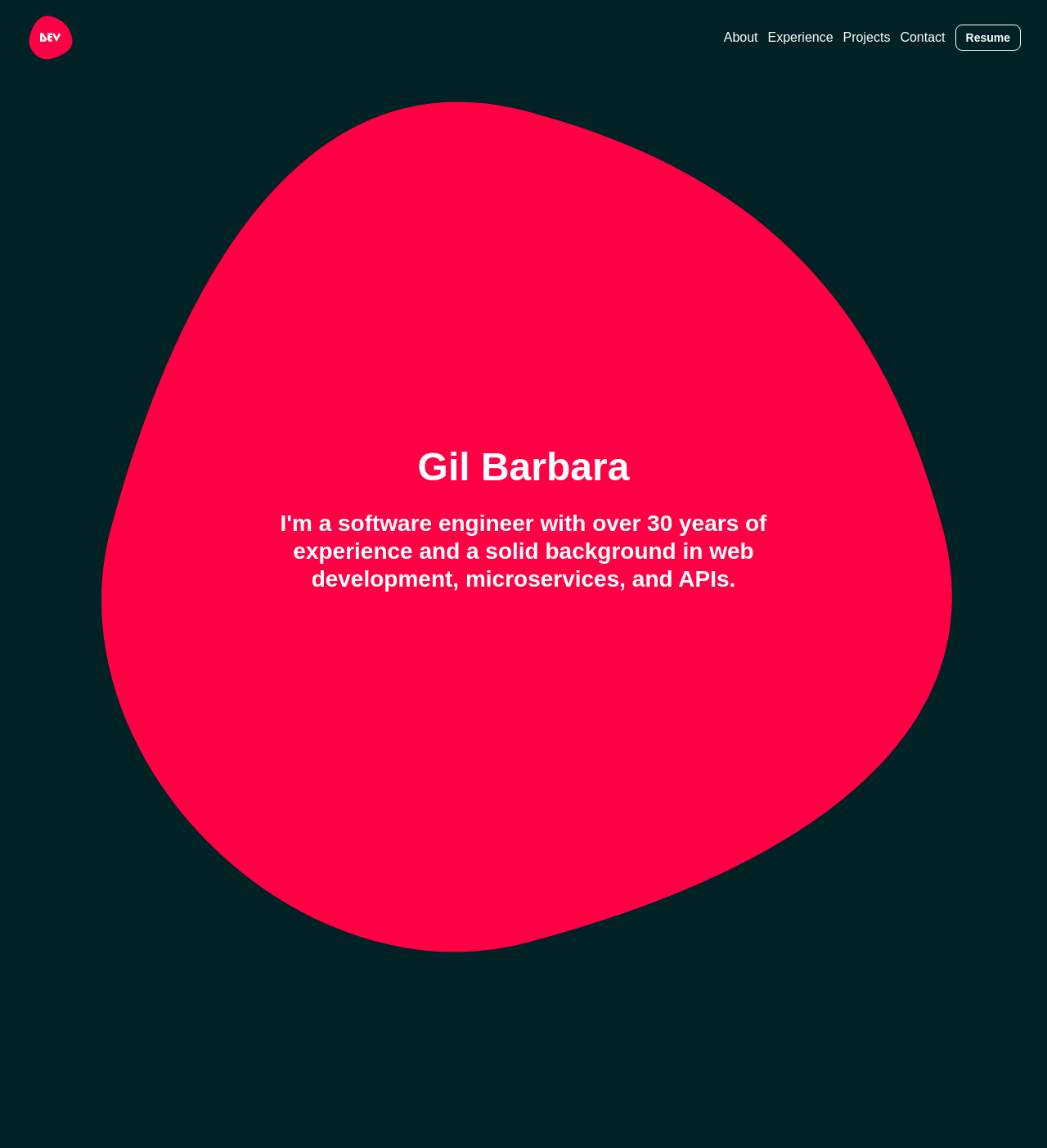Use one word or a short phrase to answer the question provided: 
What is the background color of the hero image?

Unknown